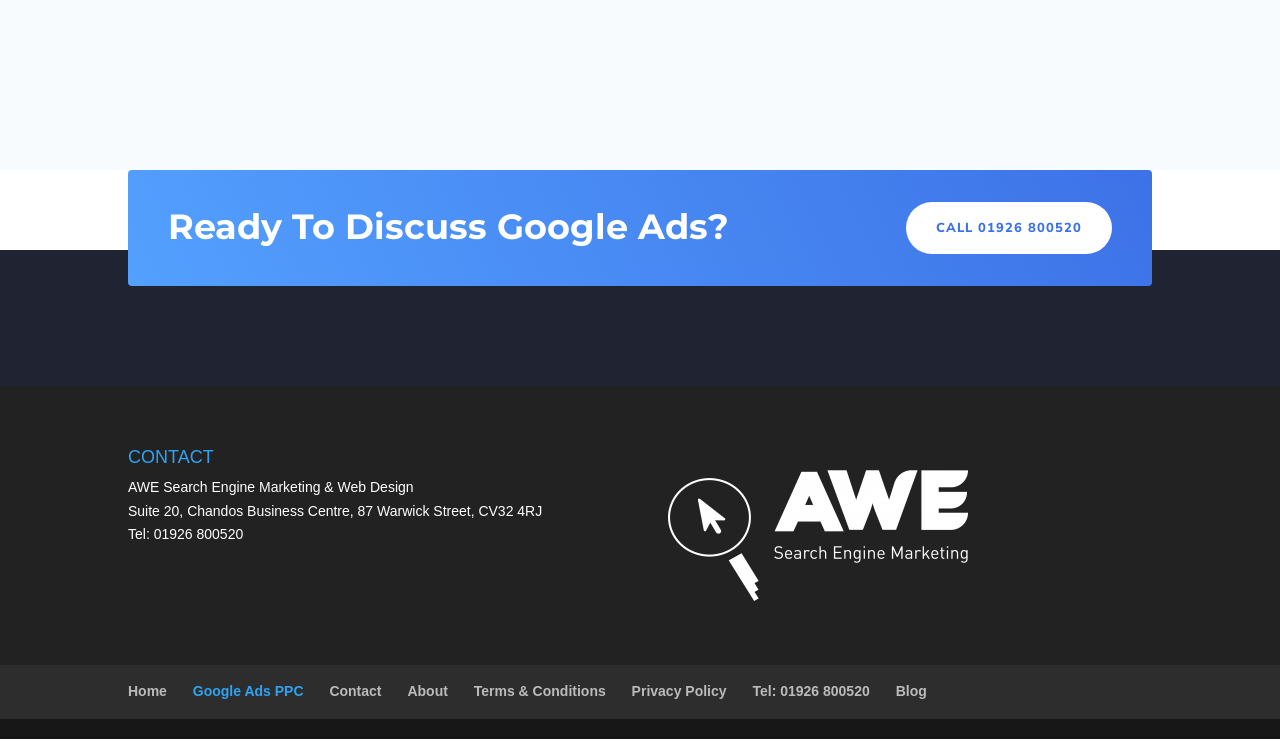Locate the bounding box coordinates of the element to click to perform the following action: 'Click 'CALL 01926 800520' to contact'. The coordinates should be given as four float values between 0 and 1, in the form of [left, top, right, bottom].

[0.708, 0.272, 0.869, 0.342]